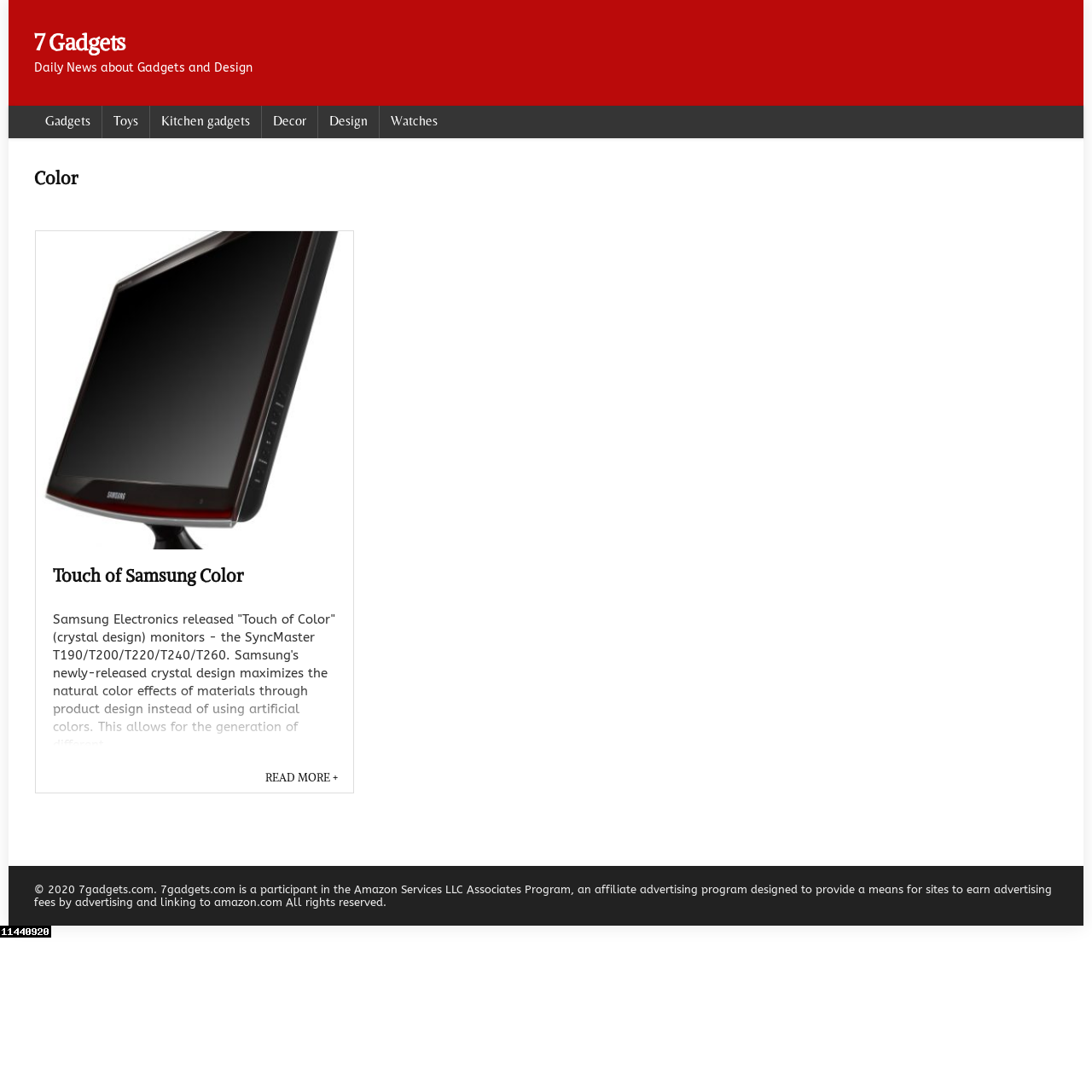What is the name of the website?
Refer to the image and provide a thorough answer to the question.

I found the website's name '7gadgets.com' in the copyright information section at the bottom of the page.